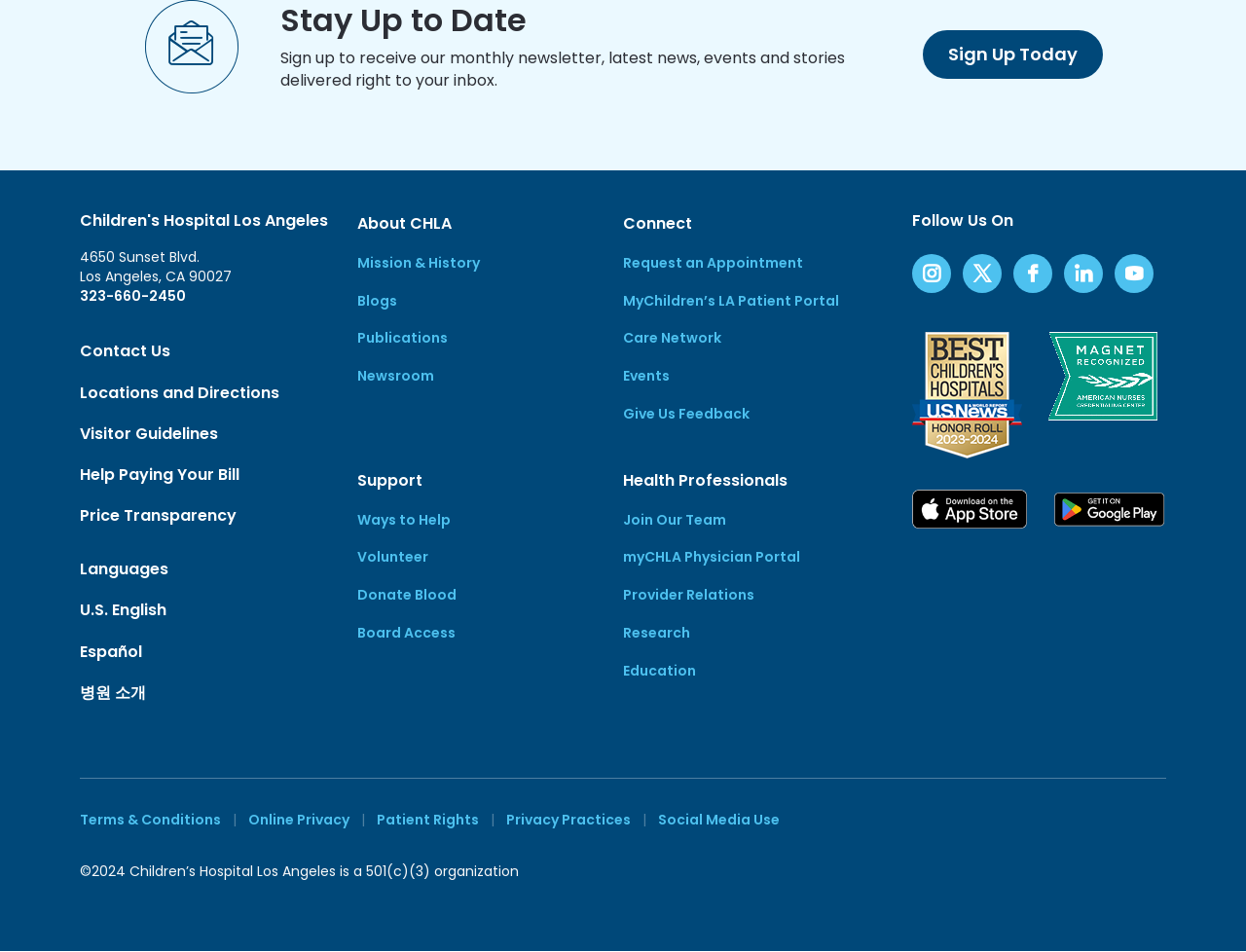What is the badge displayed on the webpage?
Can you offer a detailed and complete answer to this question?

I found the badge by looking at the image element with ID 613, which contains the badge image. This element is located in the article element with ID 327, which is displayed on the webpage.